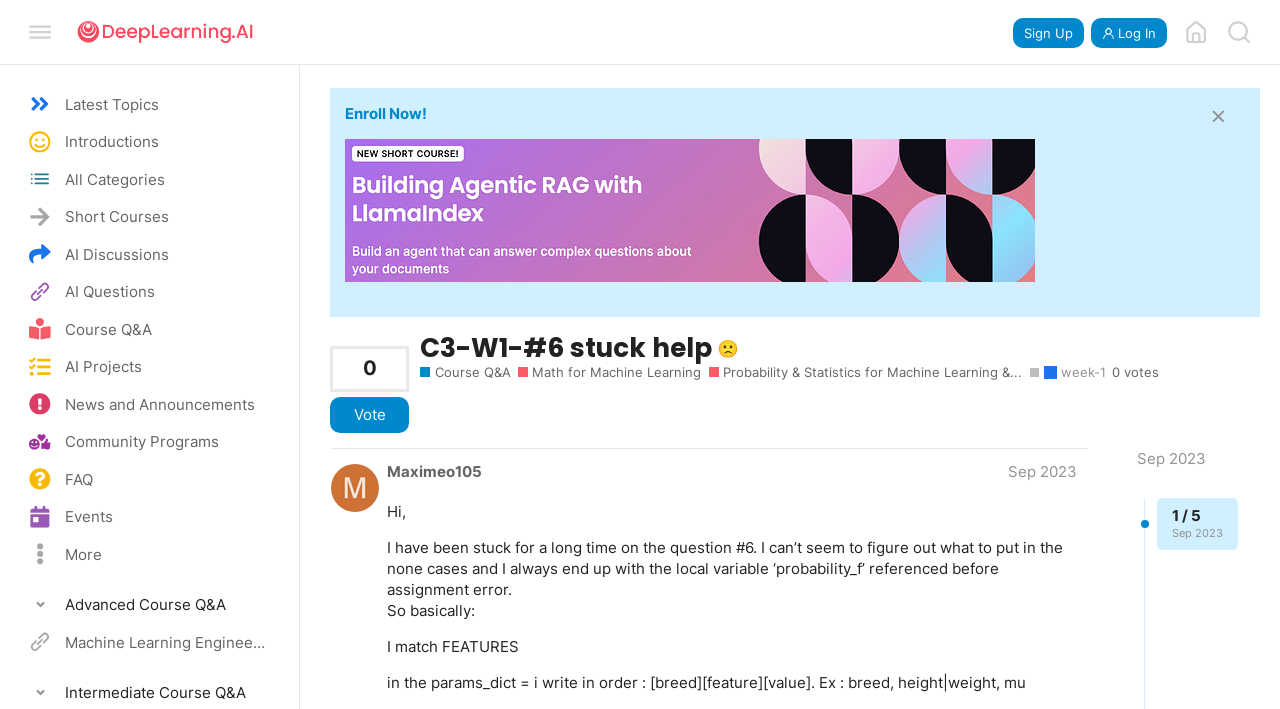From the element description: "C3-W1-#6 stuck help", extract the bounding box coordinates of the UI element. The coordinates should be expressed as four float numbers between 0 and 1, in the order [left, top, right, bottom].

[0.328, 0.463, 0.577, 0.516]